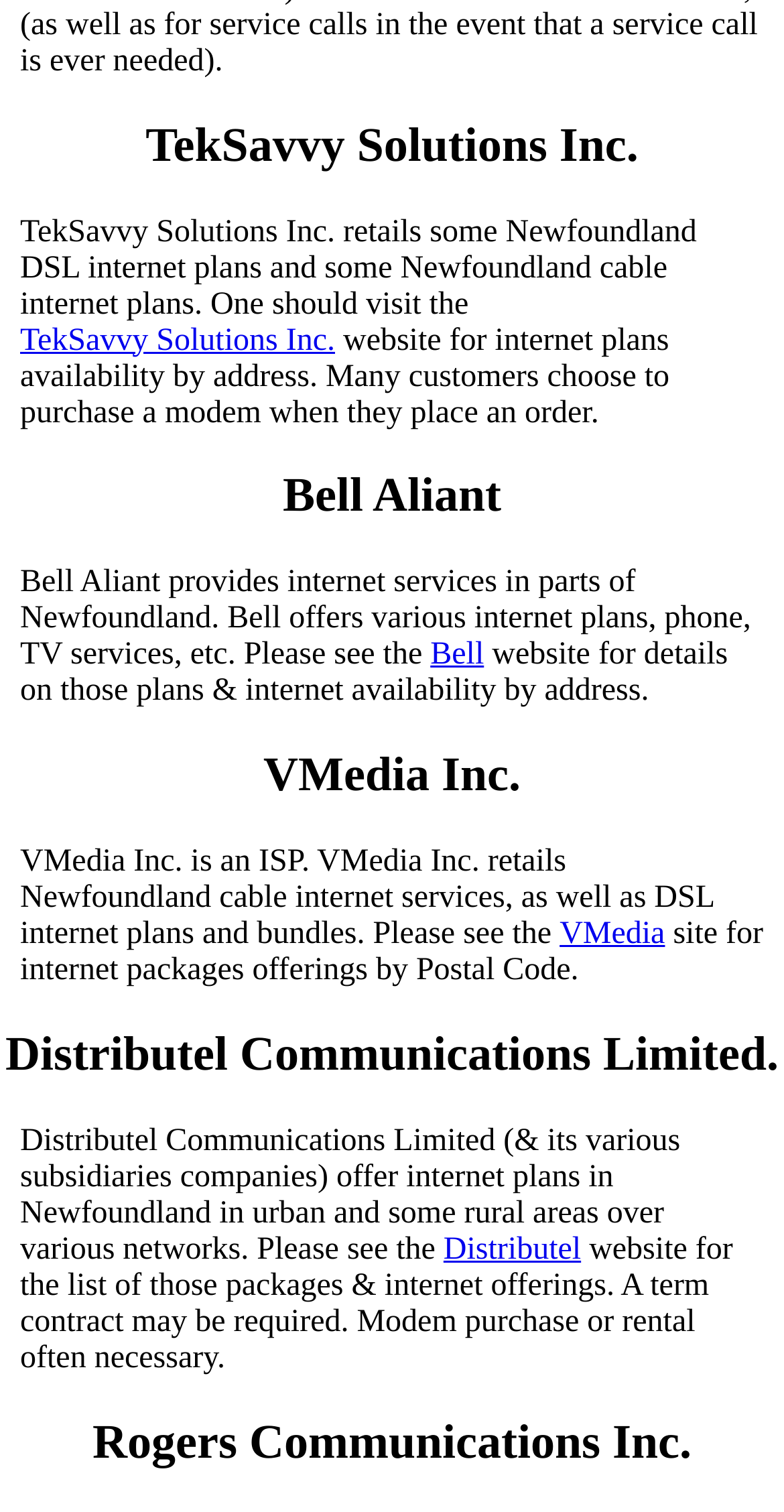Give a concise answer using one word or a phrase to the following question:
What is the purpose of visiting the TekSavvy Solutions Inc. website?

Check internet plans availability